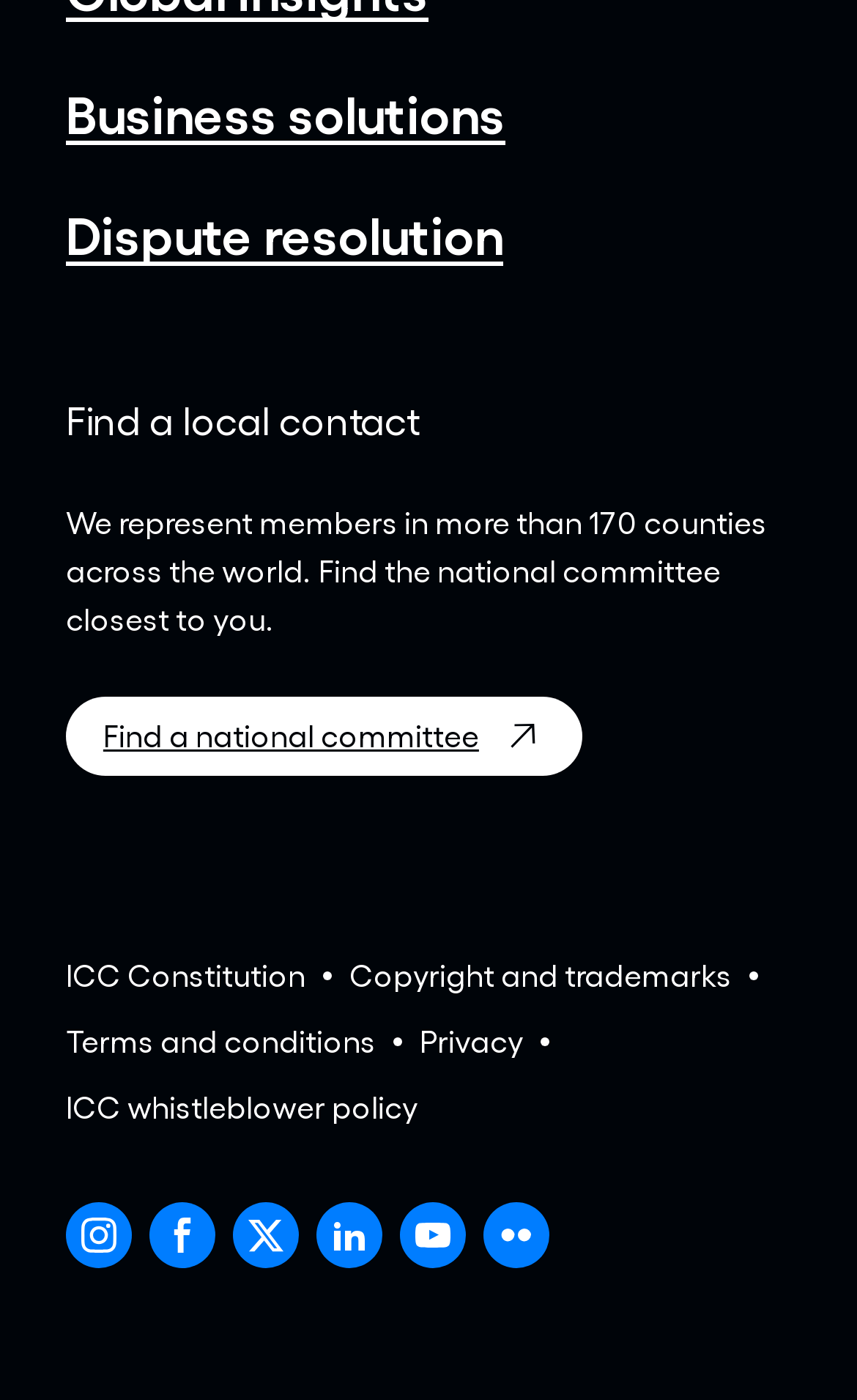Identify the bounding box for the UI element that is described as follows: "Privacy".

[0.49, 0.727, 0.61, 0.761]